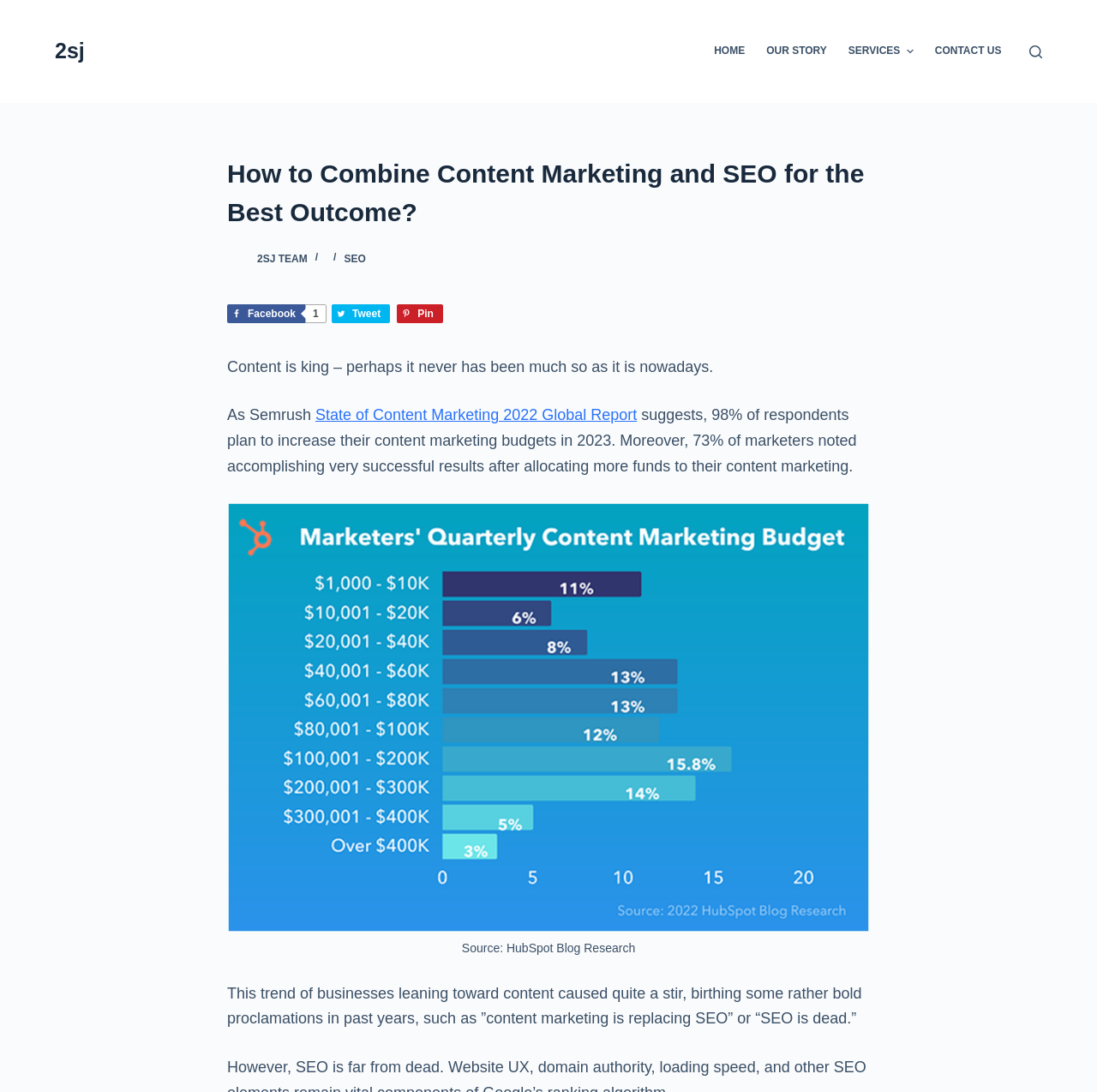Provide a brief response in the form of a single word or phrase:
What is the main topic of this article?

Content Marketing and SEO